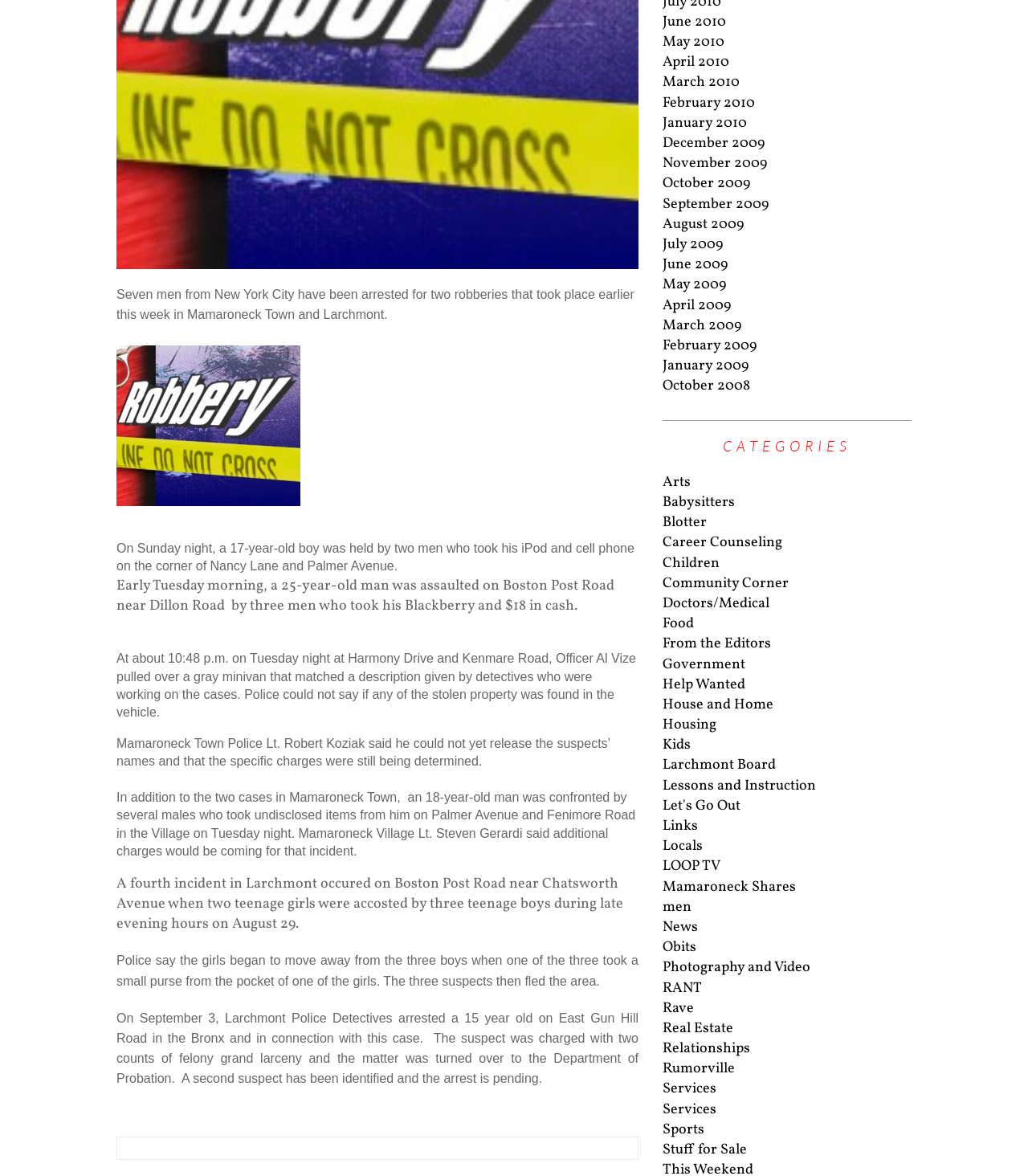Locate the bounding box of the UI element described in the following text: "Food".

[0.645, 0.522, 0.675, 0.539]